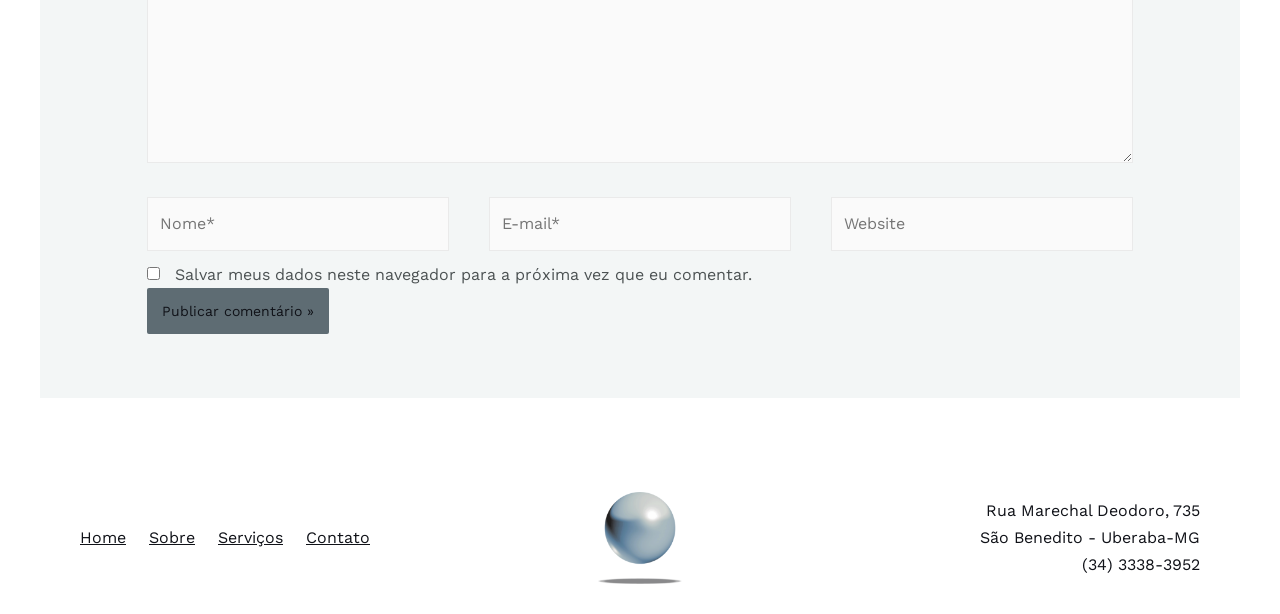Identify the bounding box for the UI element that is described as follows: "CSS-Tutorial".

None